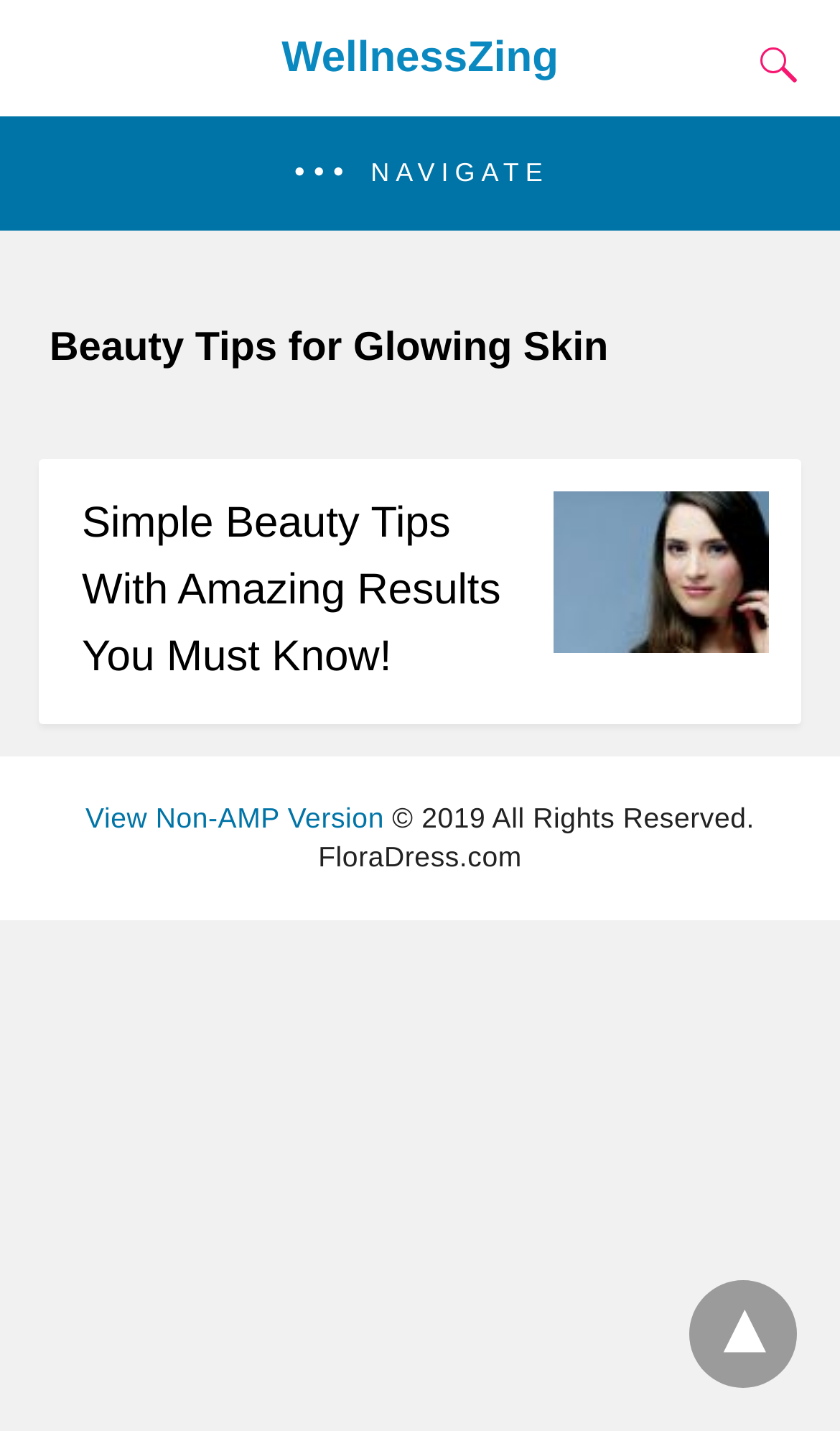Identify the bounding box coordinates for the UI element that matches this description: "aria-label="Next Product"".

None